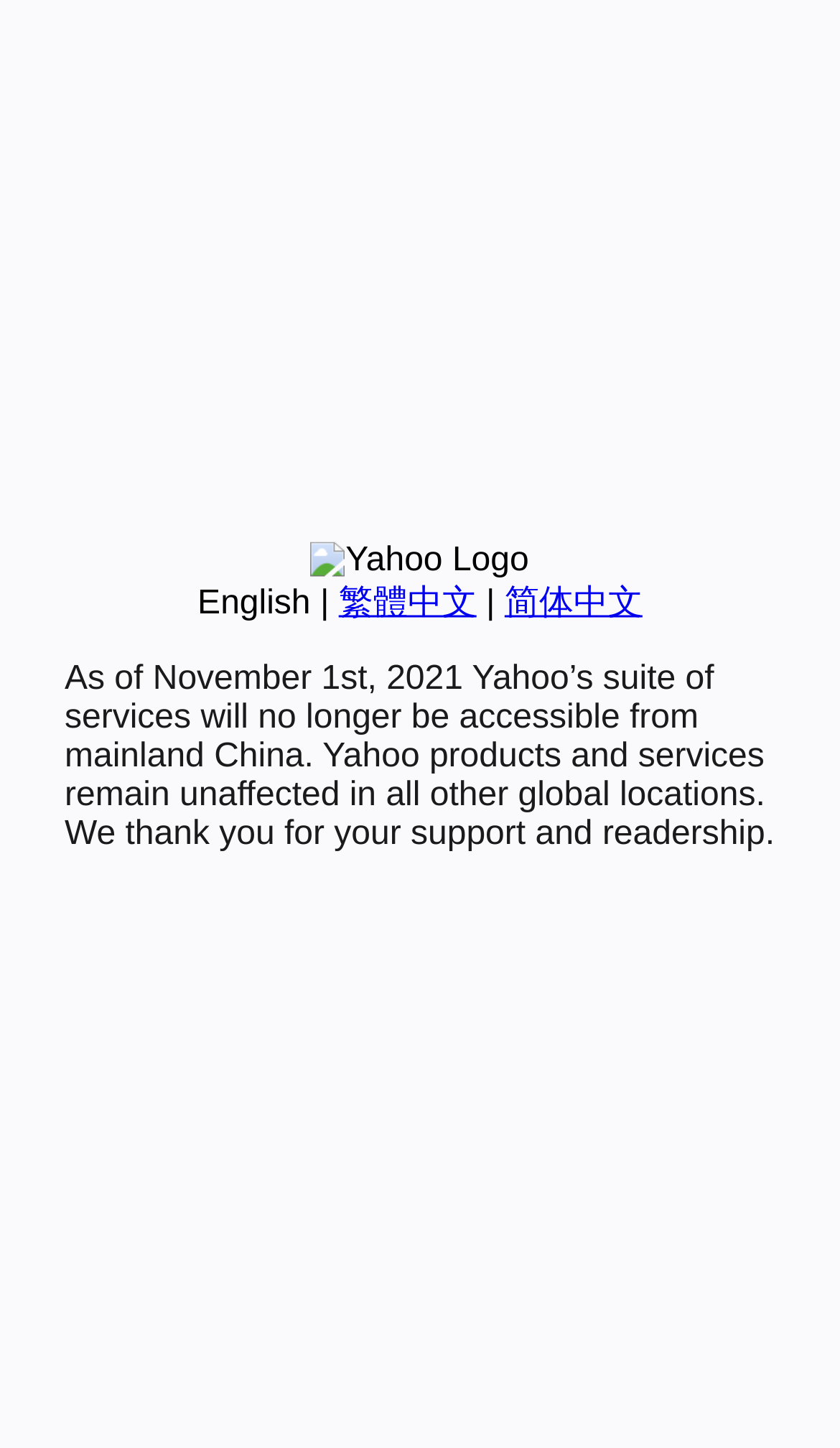Given the element description: "简体中文", predict the bounding box coordinates of the UI element it refers to, using four float numbers between 0 and 1, i.e., [left, top, right, bottom].

[0.601, 0.404, 0.765, 0.429]